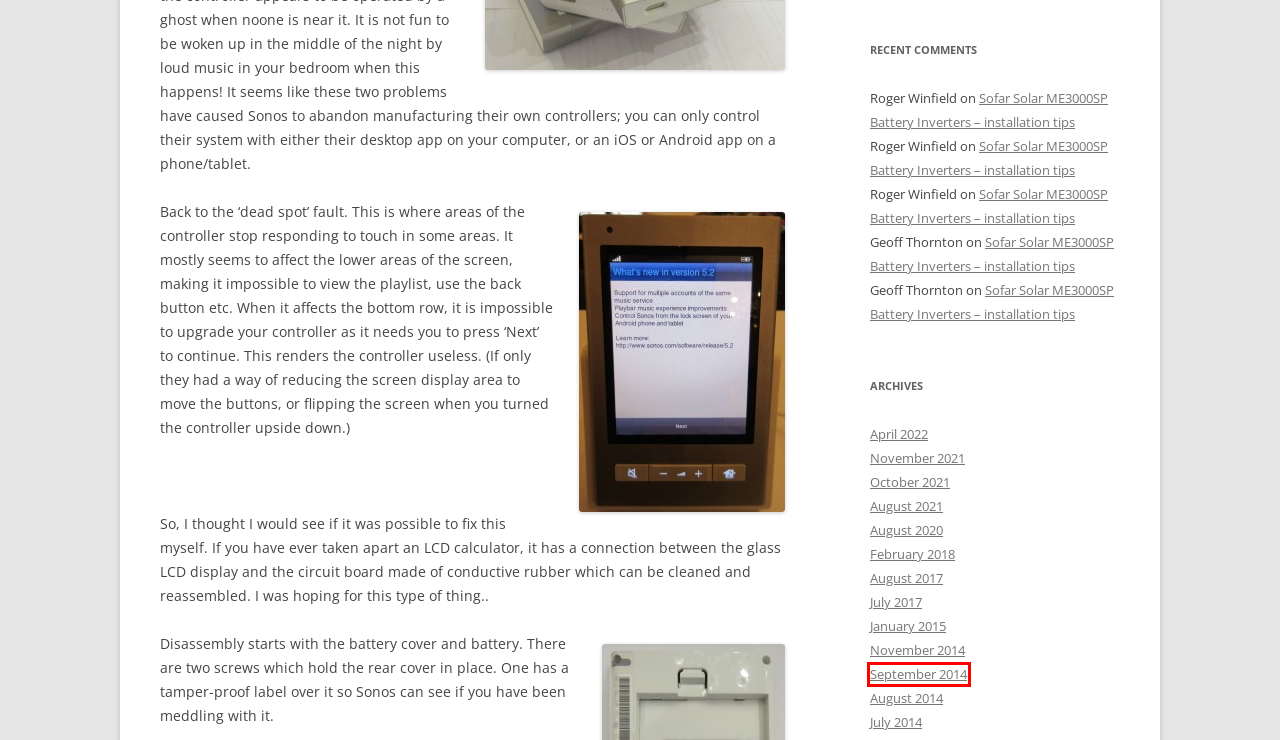Given a webpage screenshot featuring a red rectangle around a UI element, please determine the best description for the new webpage that appears after the element within the bounding box is clicked. The options are:
A. July | 2017 | Setfire Labs
B. January | 2015 | Setfire Labs
C. February | 2018 | Setfire Labs
D. September | 2014 | Setfire Labs
E. August | 2014 | Setfire Labs
F. August | 2017 | Setfire Labs
G. April | 2022 | Setfire Labs
H. November | 2014 | Setfire Labs

D